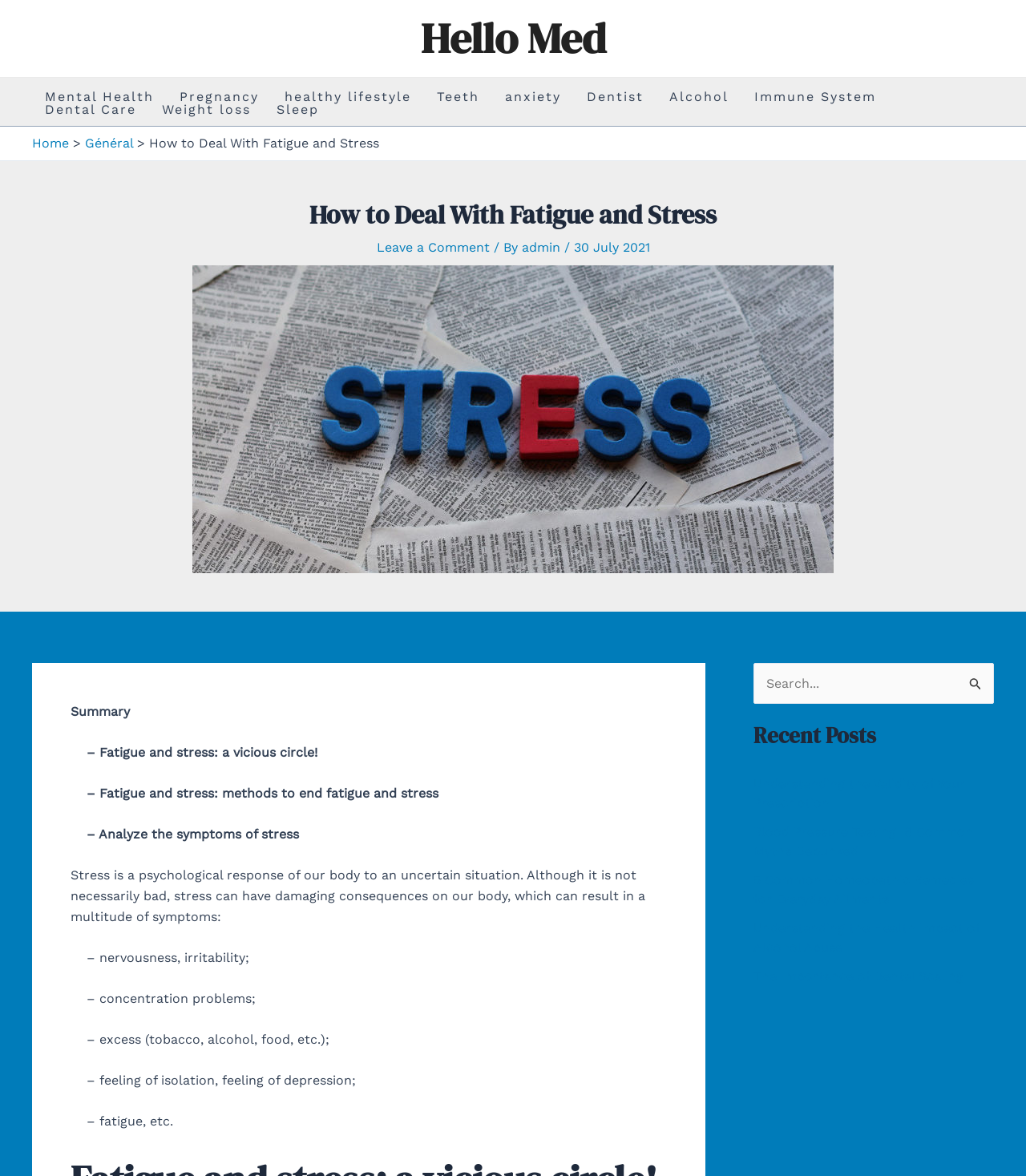Identify the bounding box coordinates of the area that should be clicked in order to complete the given instruction: "Click on the 'Mental Health' link". The bounding box coordinates should be four float numbers between 0 and 1, i.e., [left, top, right, bottom].

[0.031, 0.077, 0.162, 0.088]